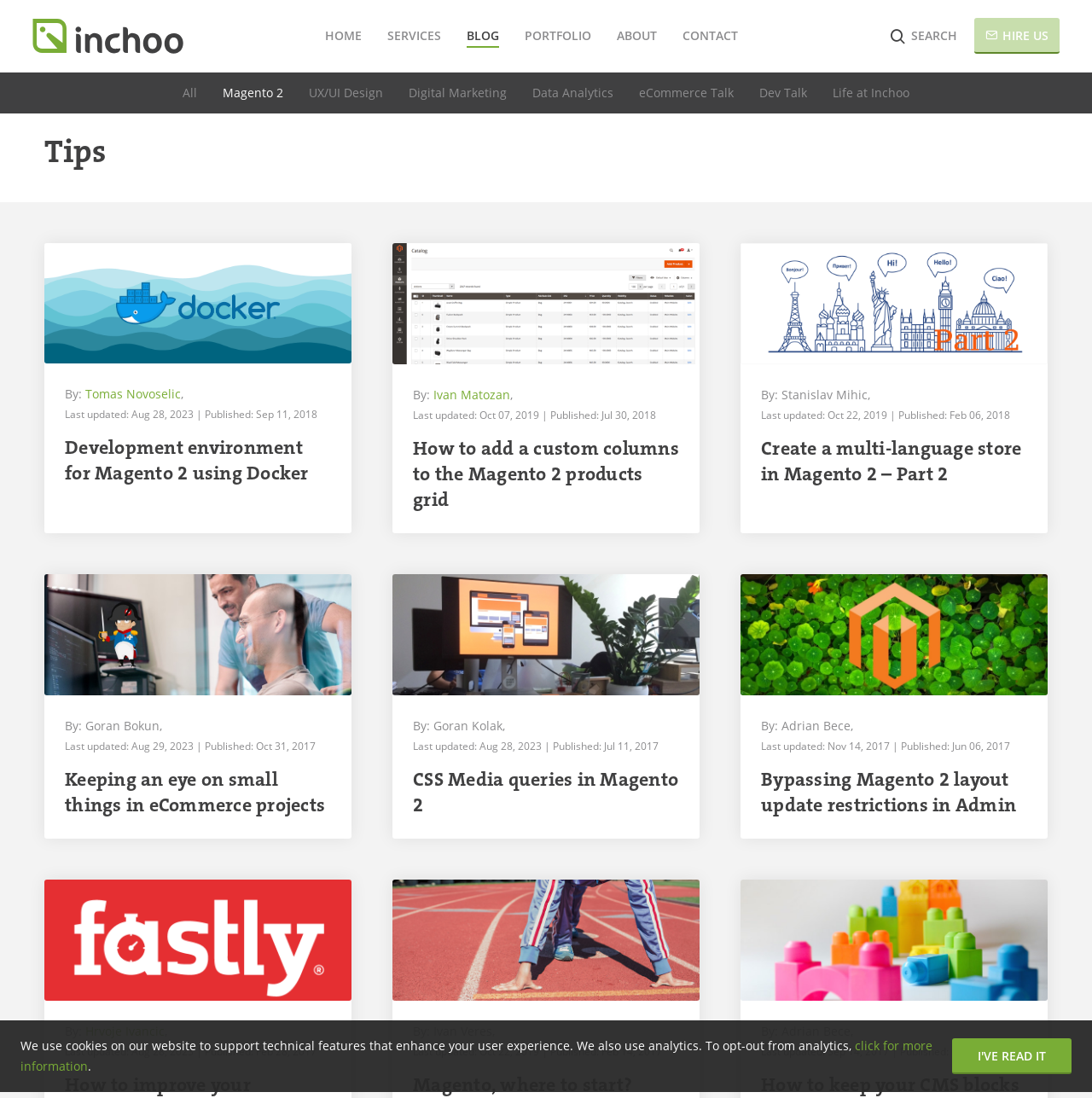Using the information in the image, give a comprehensive answer to the question: 
How many links are in the menu?

I looked at the menu element and counted the number of link elements, which are 7.